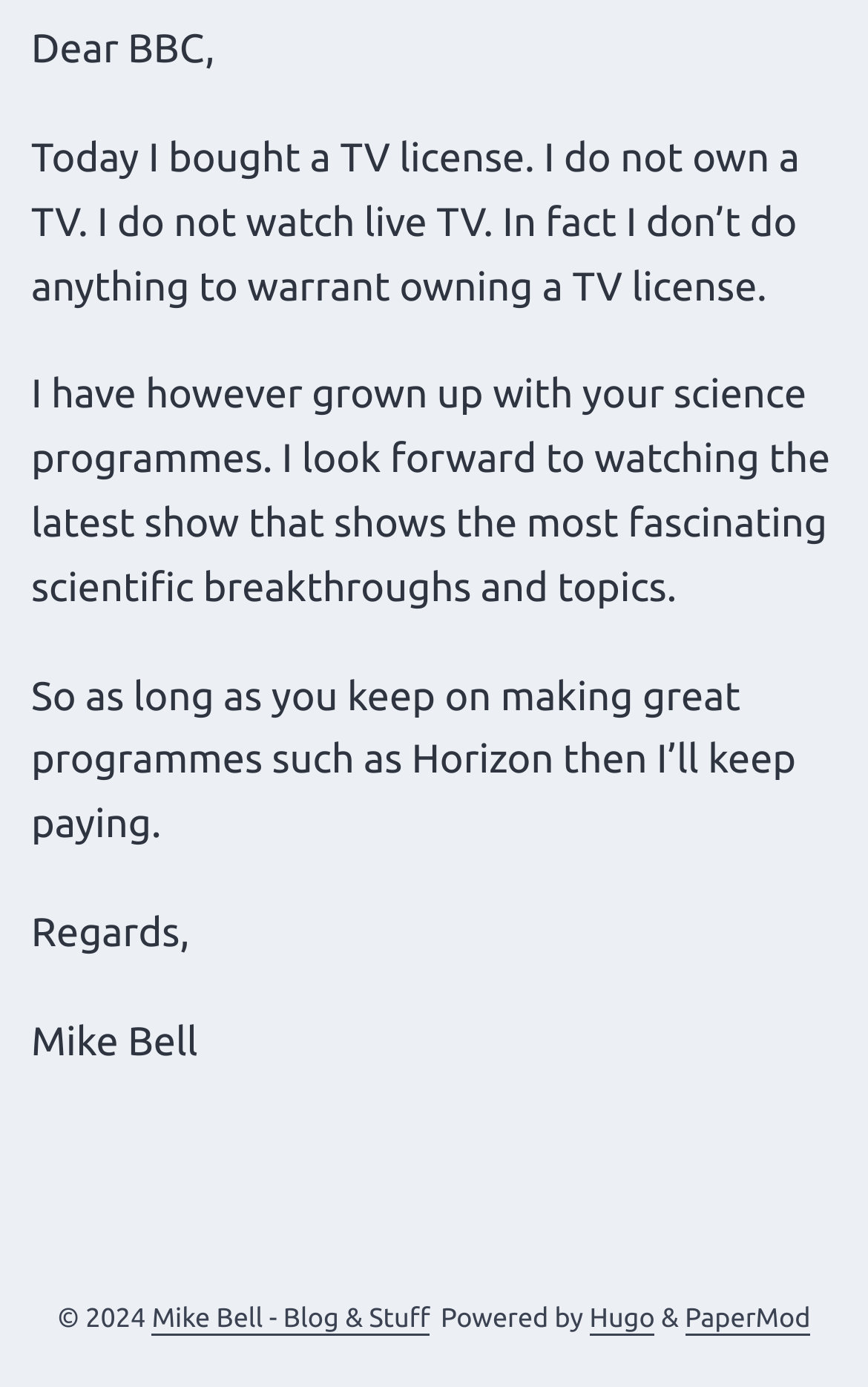Determine the bounding box for the described HTML element: "PaperMod". Ensure the coordinates are four float numbers between 0 and 1 in the format [left, top, right, bottom].

[0.789, 0.94, 0.934, 0.962]